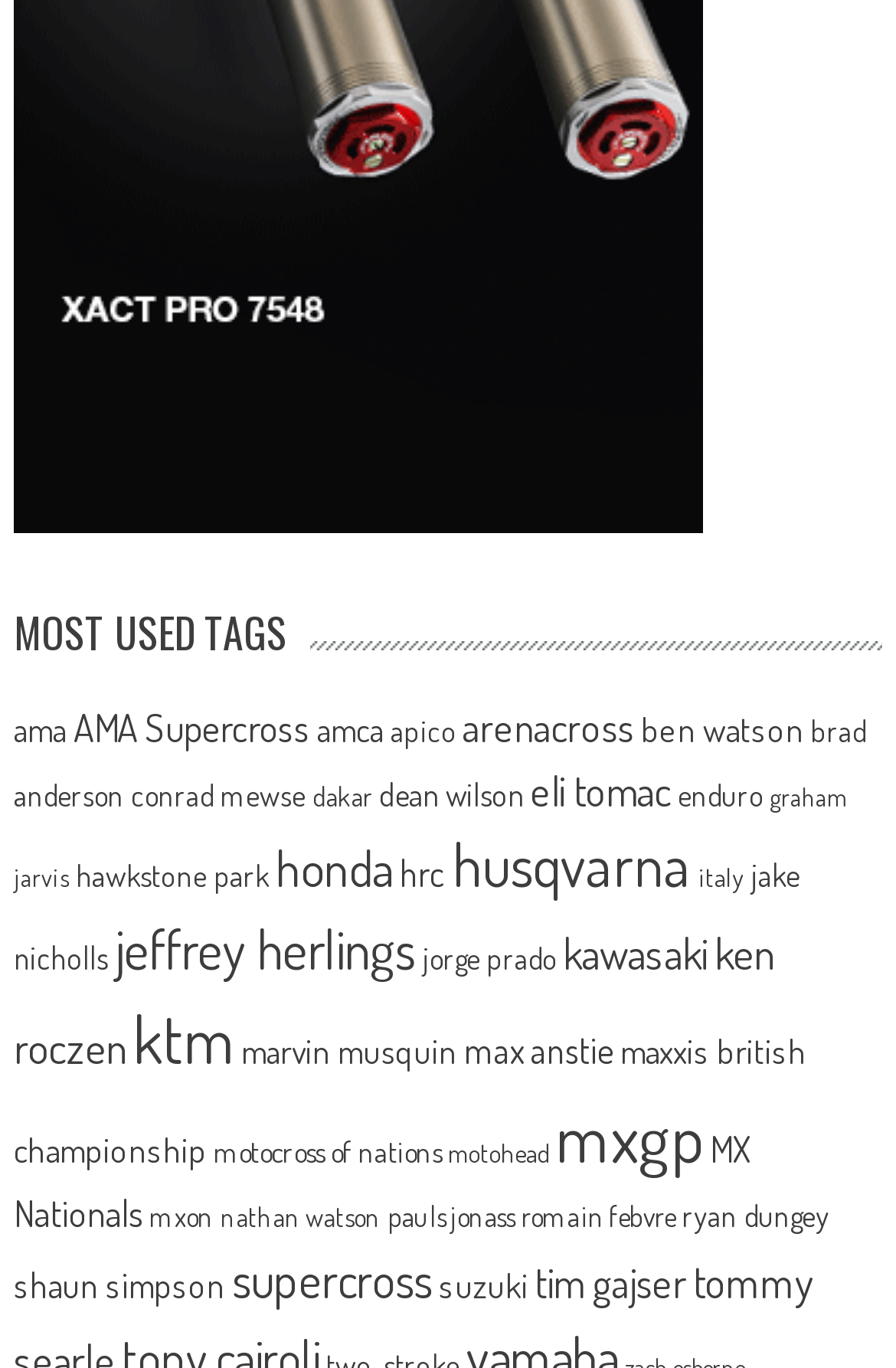Find the bounding box coordinates for the HTML element described as: "dakar". The coordinates should consist of four float values between 0 and 1, i.e., [left, top, right, bottom].

[0.348, 0.569, 0.415, 0.594]